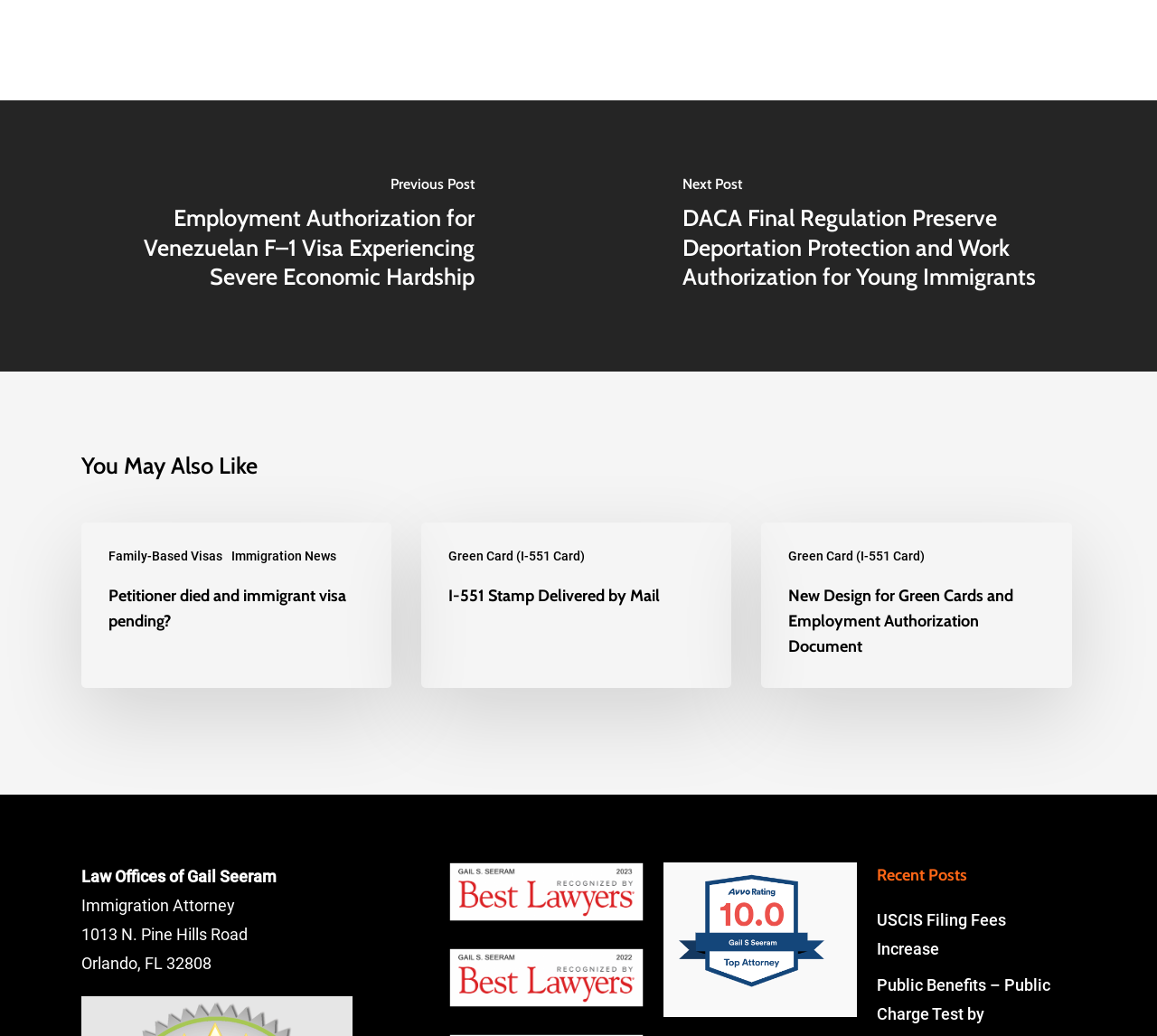Please find the bounding box coordinates of the clickable region needed to complete the following instruction: "Check the latest Immigration News". The bounding box coordinates must consist of four float numbers between 0 and 1, i.e., [left, top, right, bottom].

[0.2, 0.529, 0.291, 0.546]